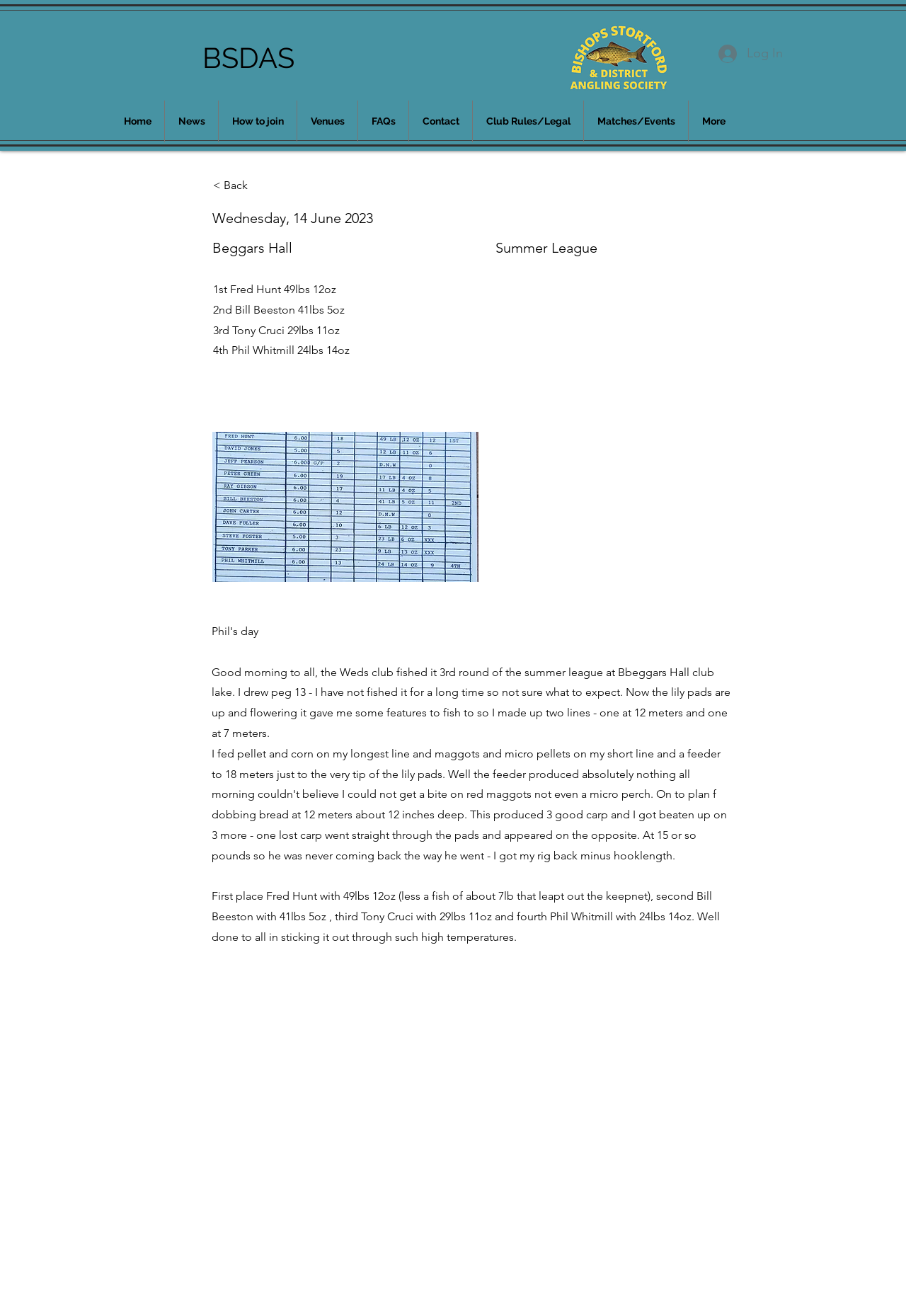Given the element description Log In, identify the bounding box coordinates for the UI element on the webpage screenshot. The format should be (top-left x, top-left y, bottom-right x, bottom-right y), with values between 0 and 1.

[0.782, 0.029, 0.875, 0.053]